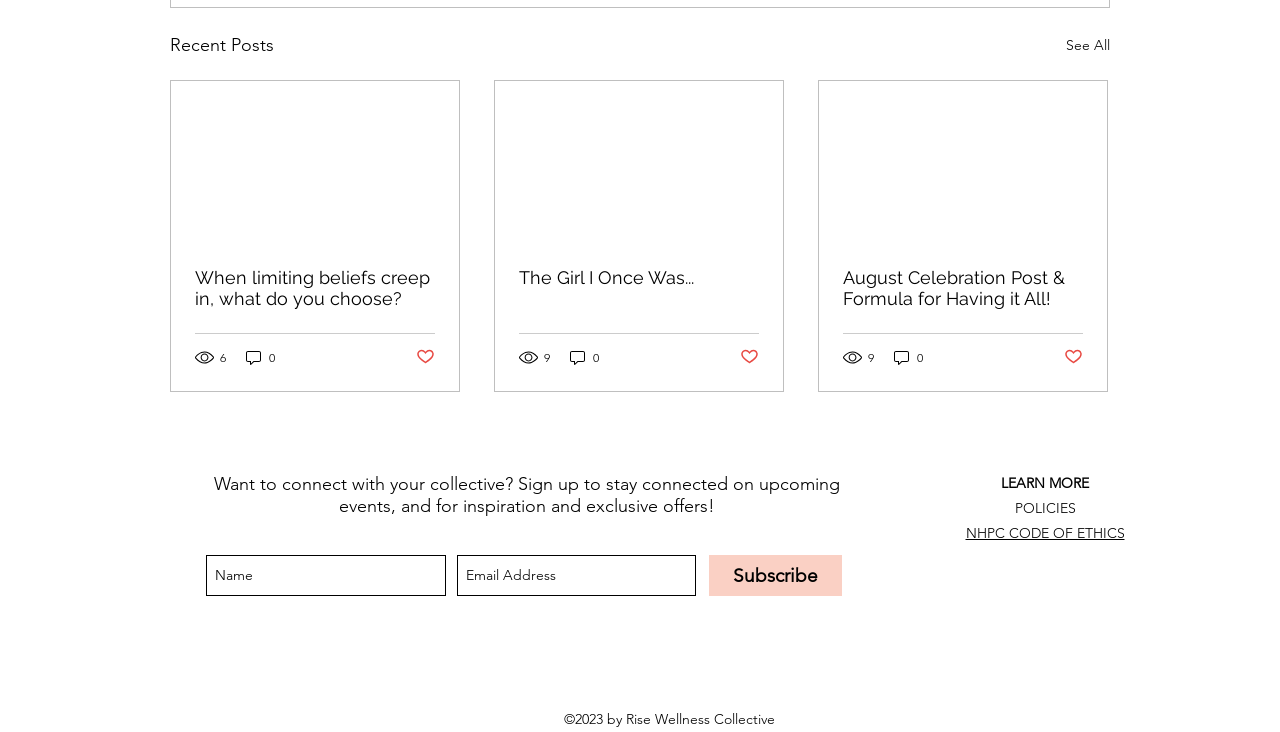What is the name of the organization?
Provide an in-depth and detailed explanation in response to the question.

The name 'Rise Wellness Collective' is mentioned in the footer of the webpage, along with a copyright notice '©2023 by Rise Wellness Collective'.